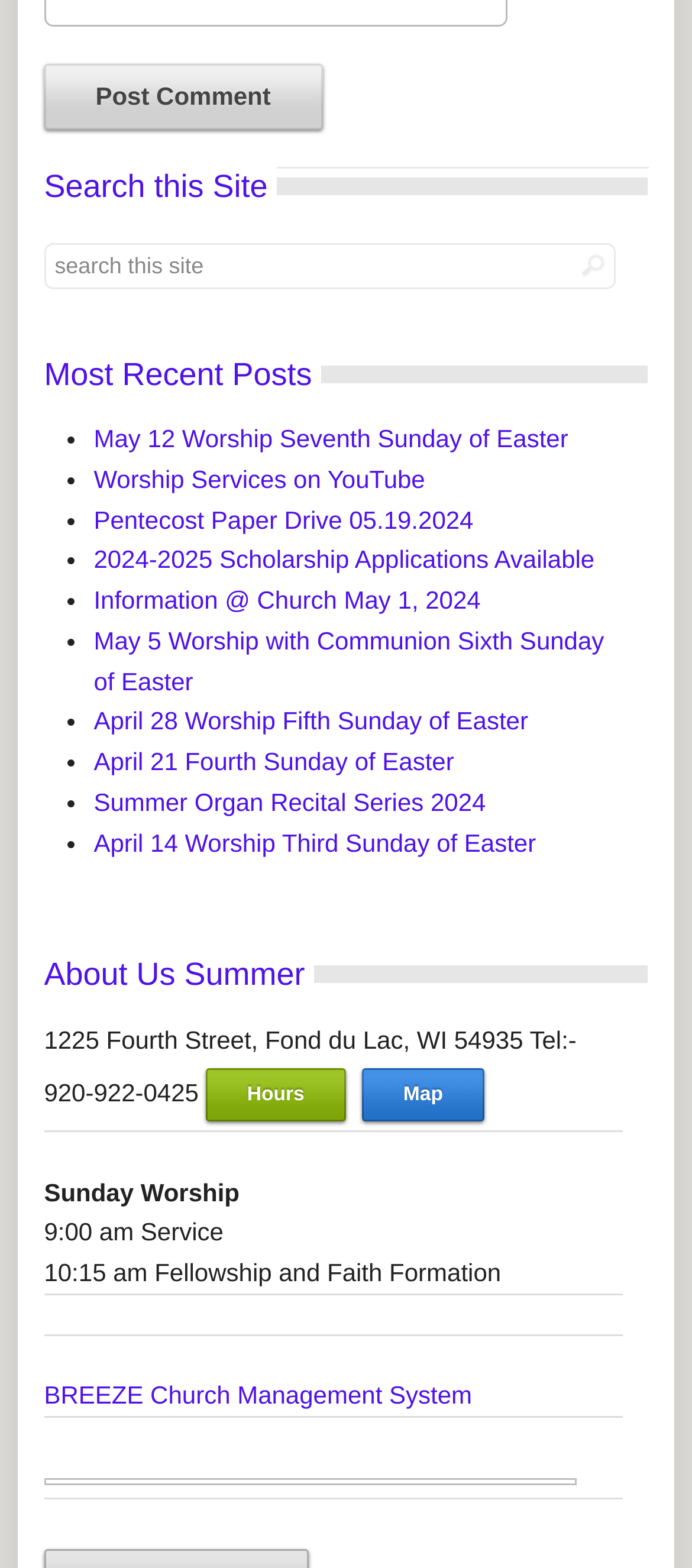Reply to the question with a brief word or phrase: What is the phone number of the church?

920-922-0425